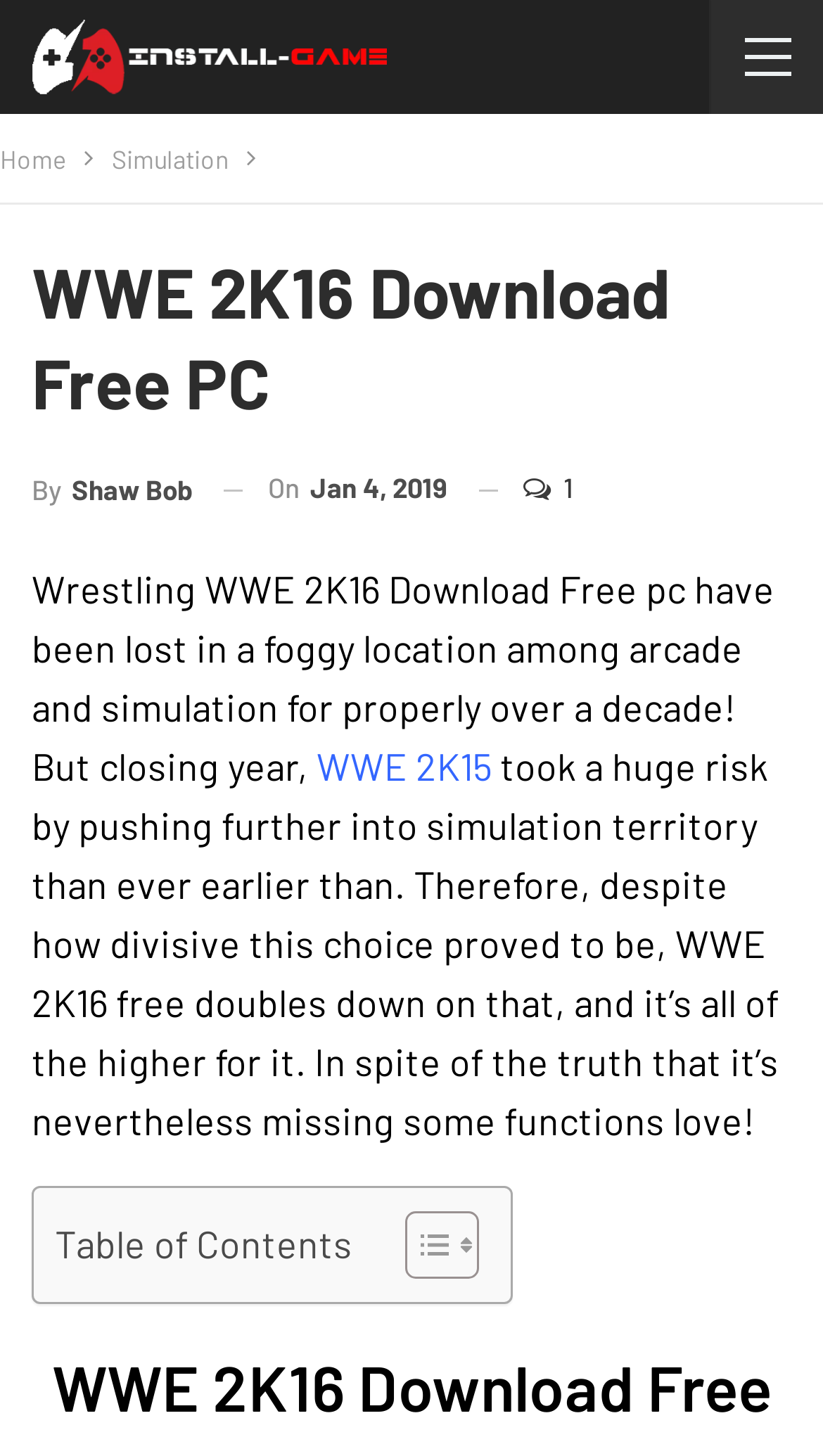Specify the bounding box coordinates (top-left x, top-left y, bottom-right x, bottom-right y) of the UI element in the screenshot that matches this description: WWE 2K15

[0.385, 0.511, 0.597, 0.543]